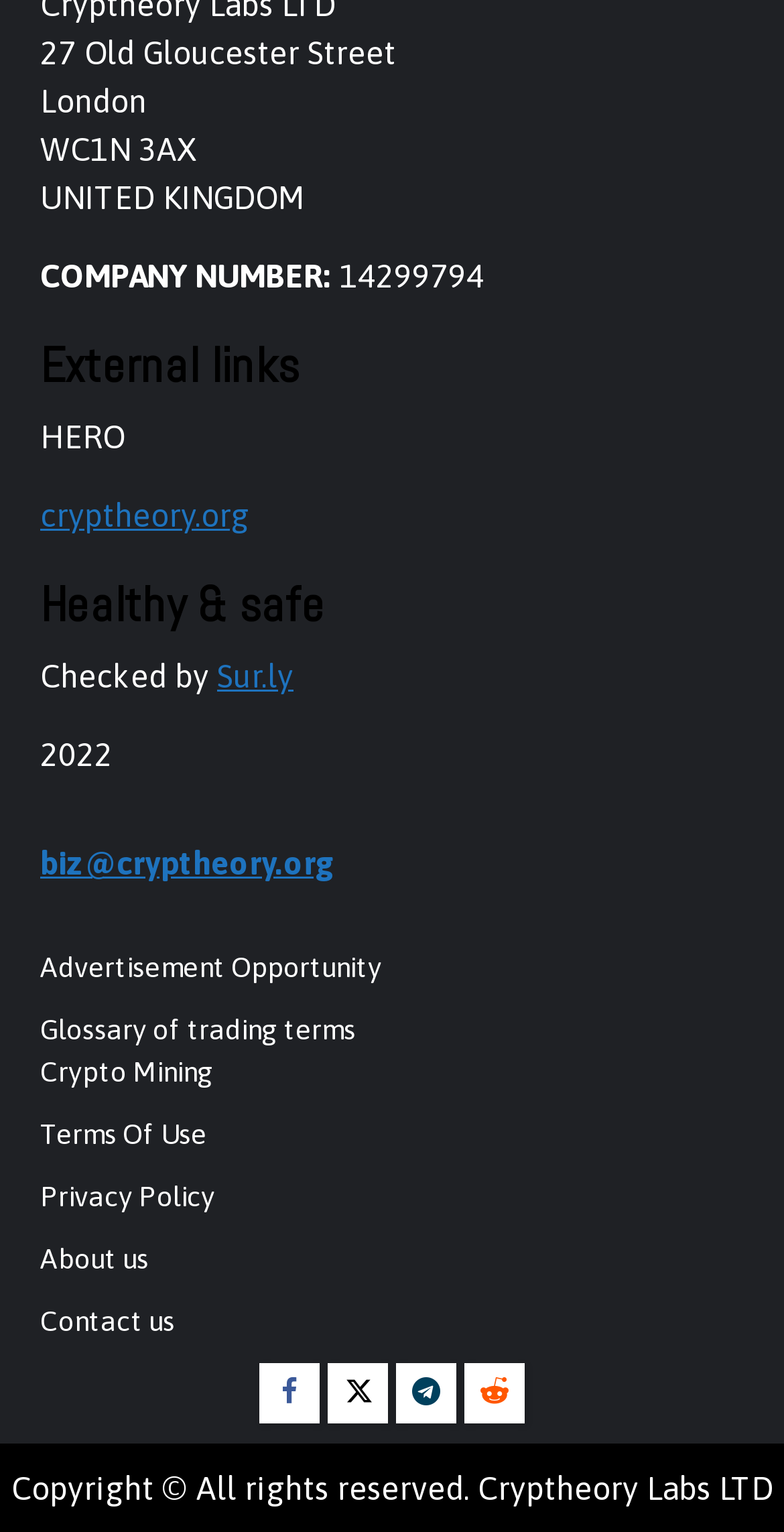Using the provided element description: "Advertisement Opportunity", identify the bounding box coordinates. The coordinates should be four floats between 0 and 1 in the order [left, top, right, bottom].

[0.051, 0.621, 0.487, 0.642]